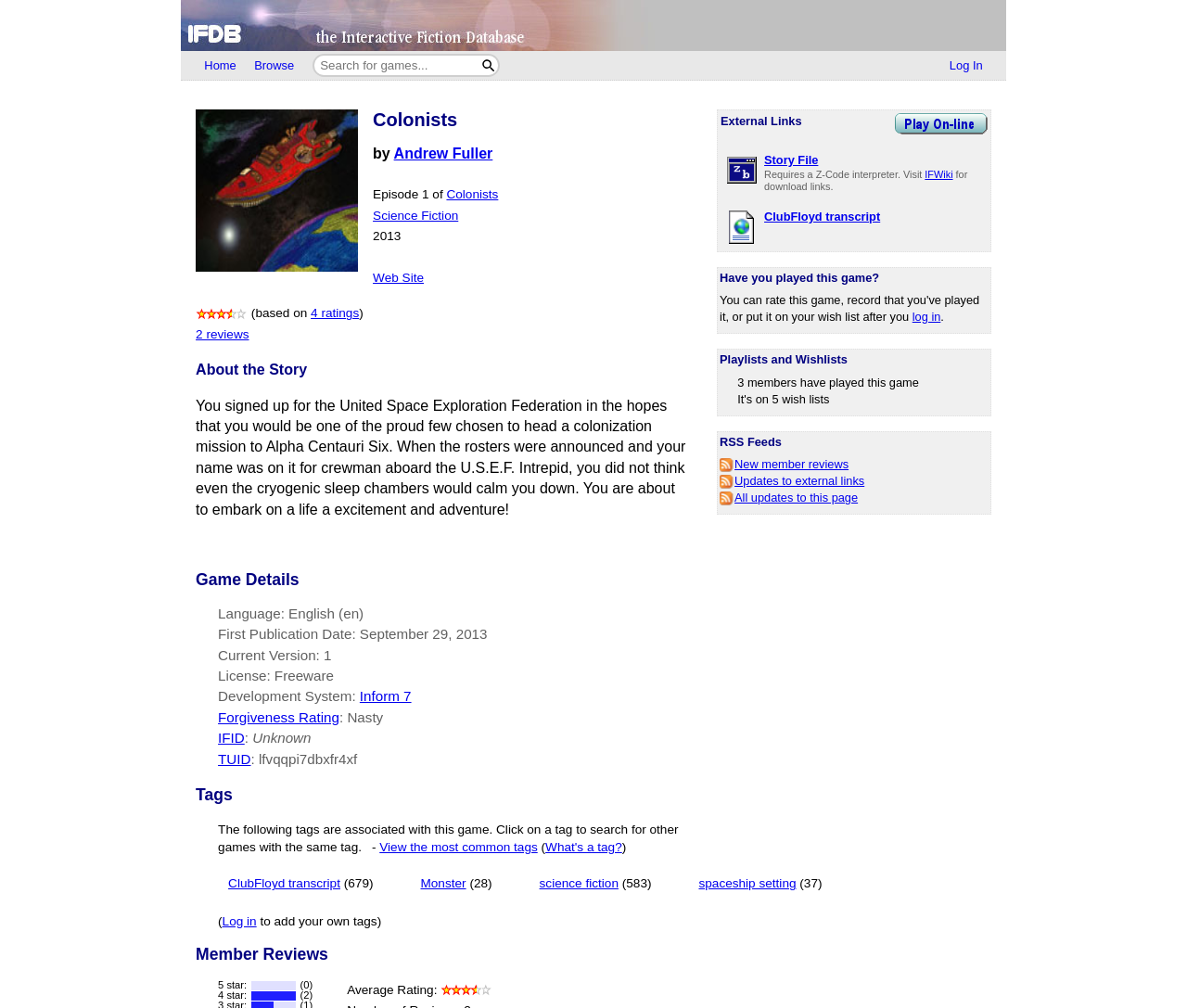Predict the bounding box of the UI element that fits this description: "It's on 5 wish lists".

[0.621, 0.389, 0.699, 0.402]